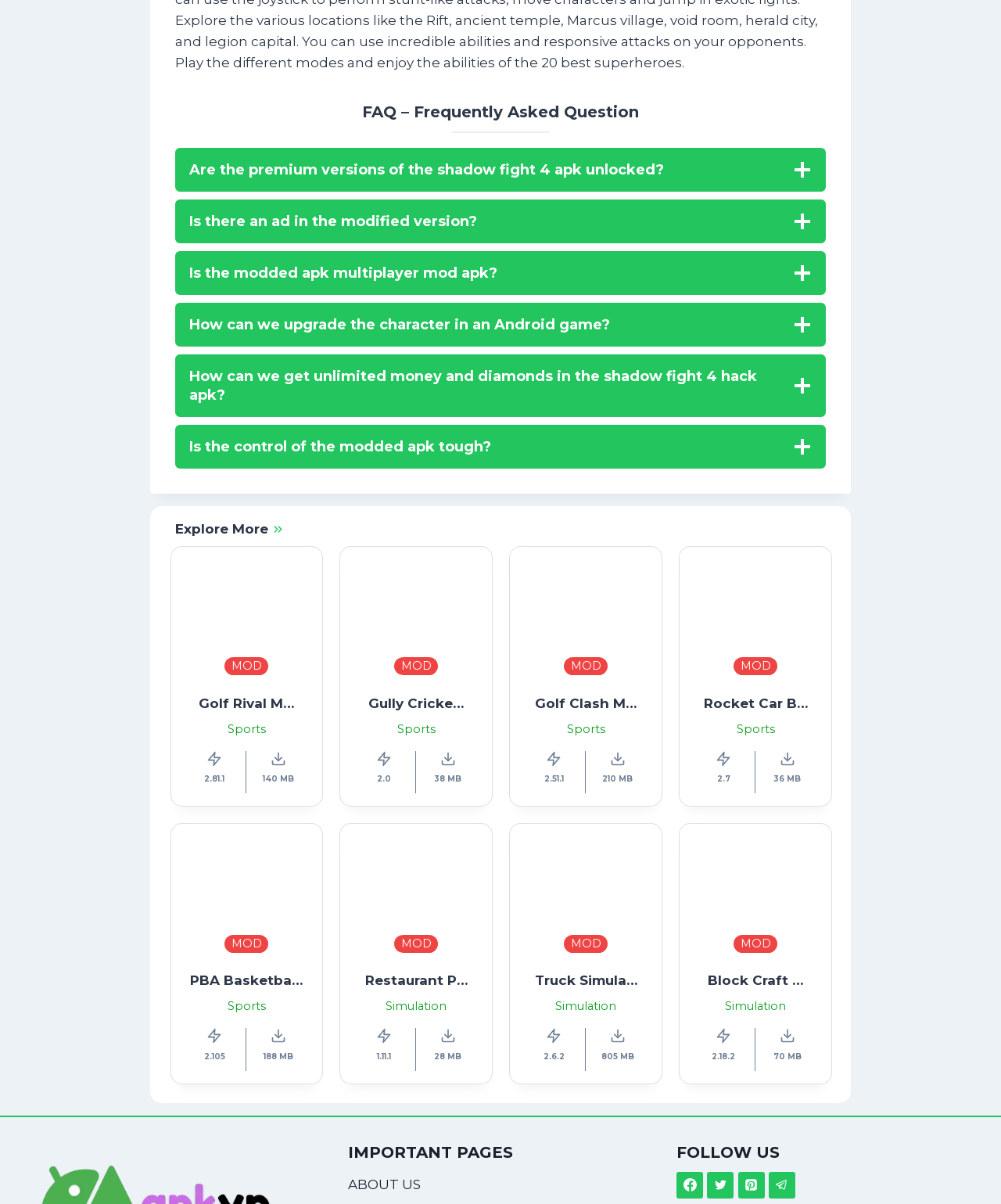Using the element description: "parent_node: MOD", determine the bounding box coordinates for the specified UI element. The coordinates should be four float numbers between 0 and 1, [left, top, right, bottom].

[0.678, 0.684, 0.831, 0.9]